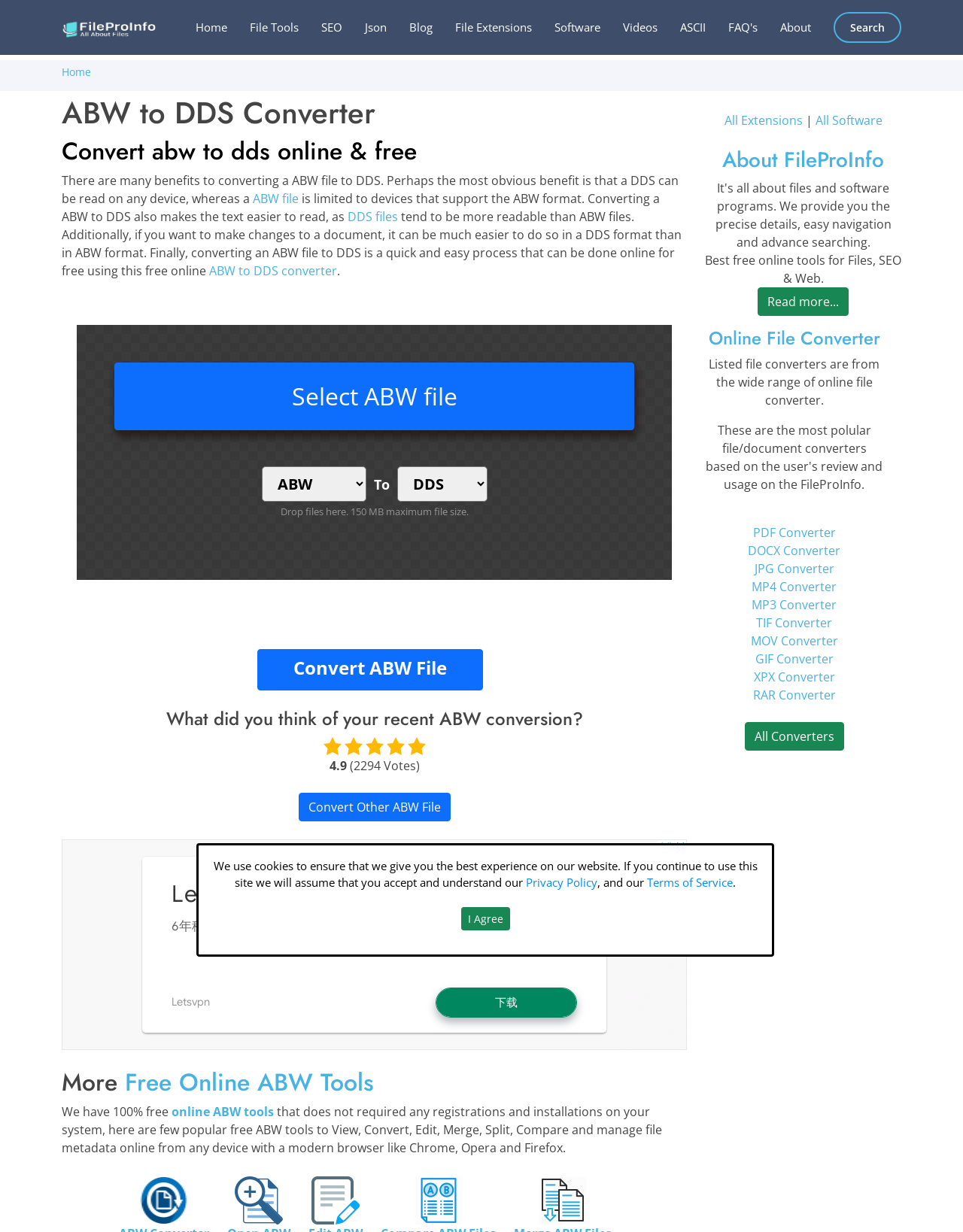Provide a short, one-word or phrase answer to the question below:
What other free online tools are available?

View, Convert, Edit, Merge, Split, Compare